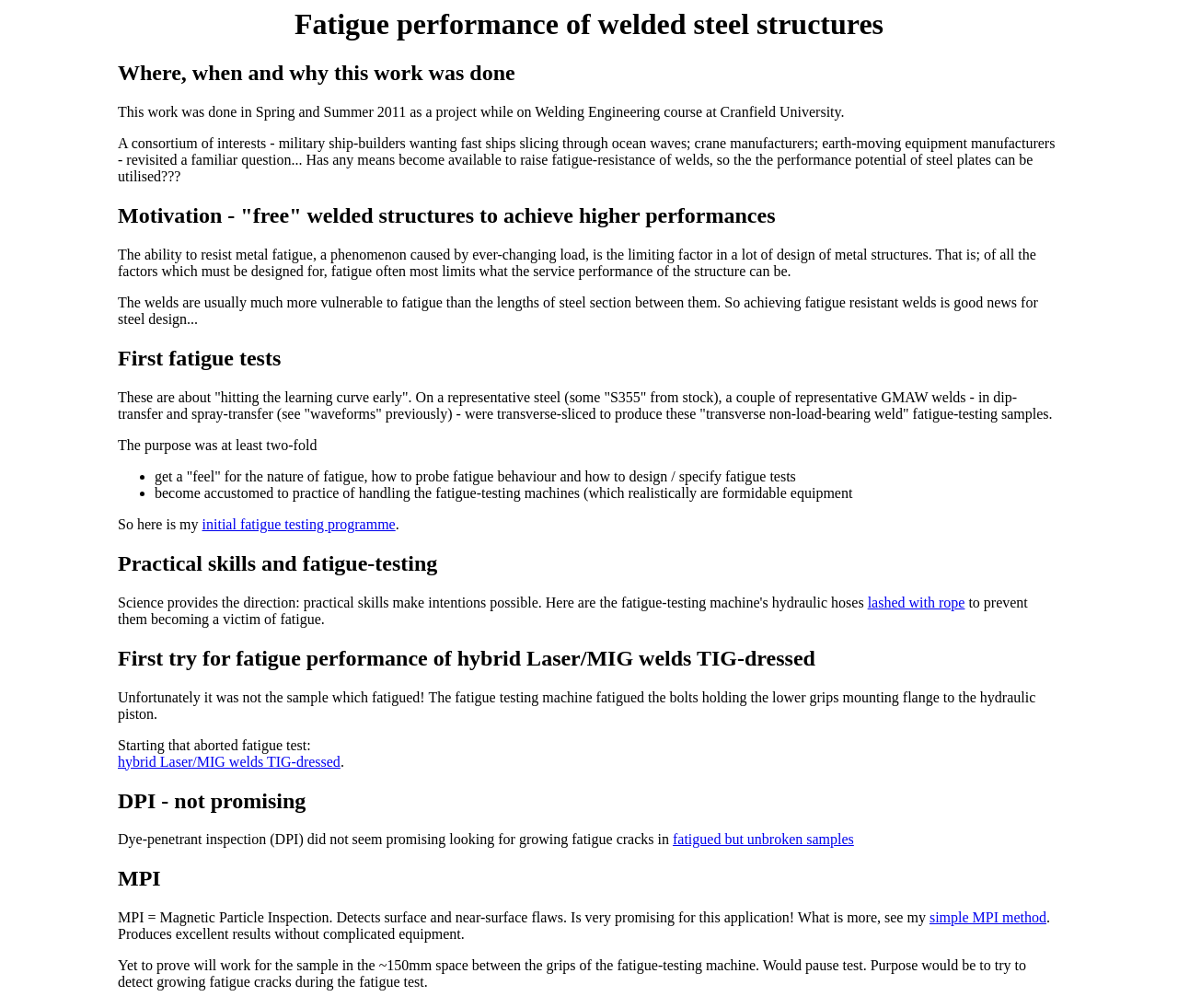Bounding box coordinates are to be given in the format (top-left x, top-left y, bottom-right x, bottom-right y). All values must be floating point numbers between 0 and 1. Provide the bounding box coordinate for the UI element described as: lashed with rope

[0.736, 0.59, 0.819, 0.605]